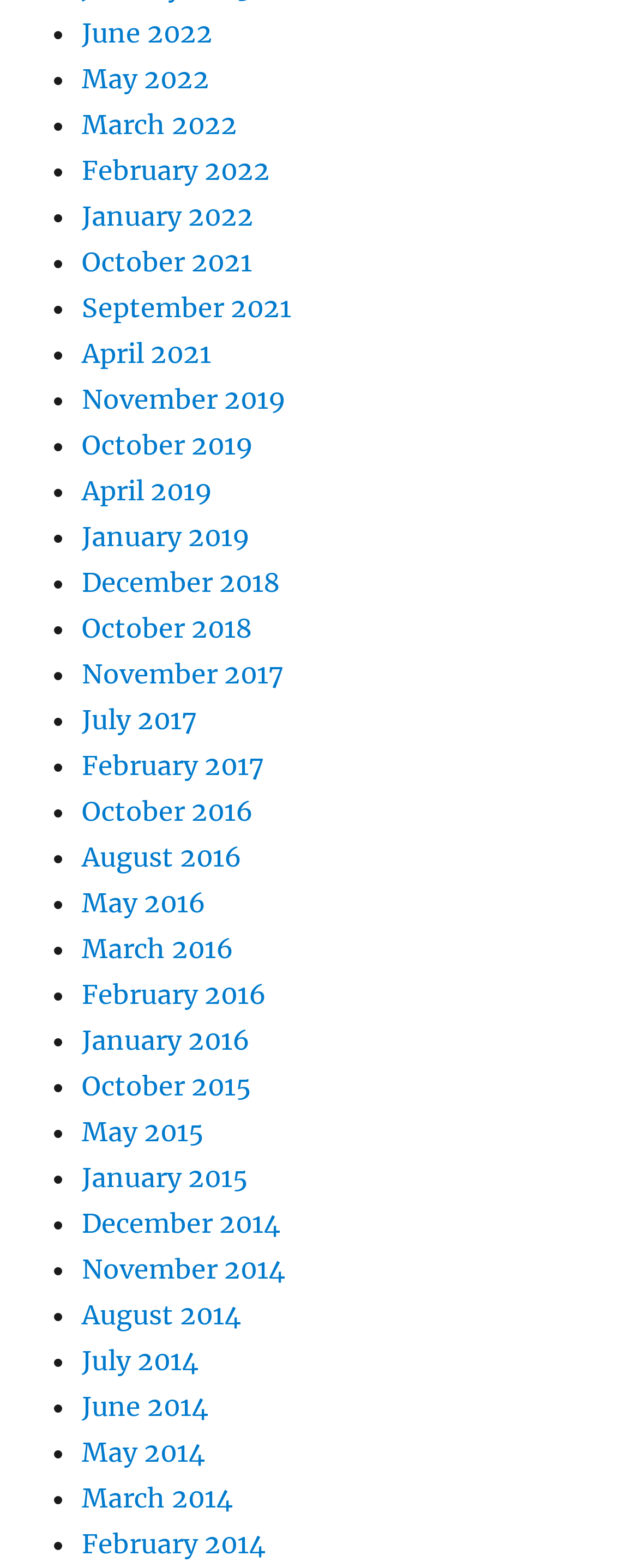Identify the bounding box coordinates of the section to be clicked to complete the task described by the following instruction: "View January 2016". The coordinates should be four float numbers between 0 and 1, formatted as [left, top, right, bottom].

[0.128, 0.653, 0.392, 0.674]